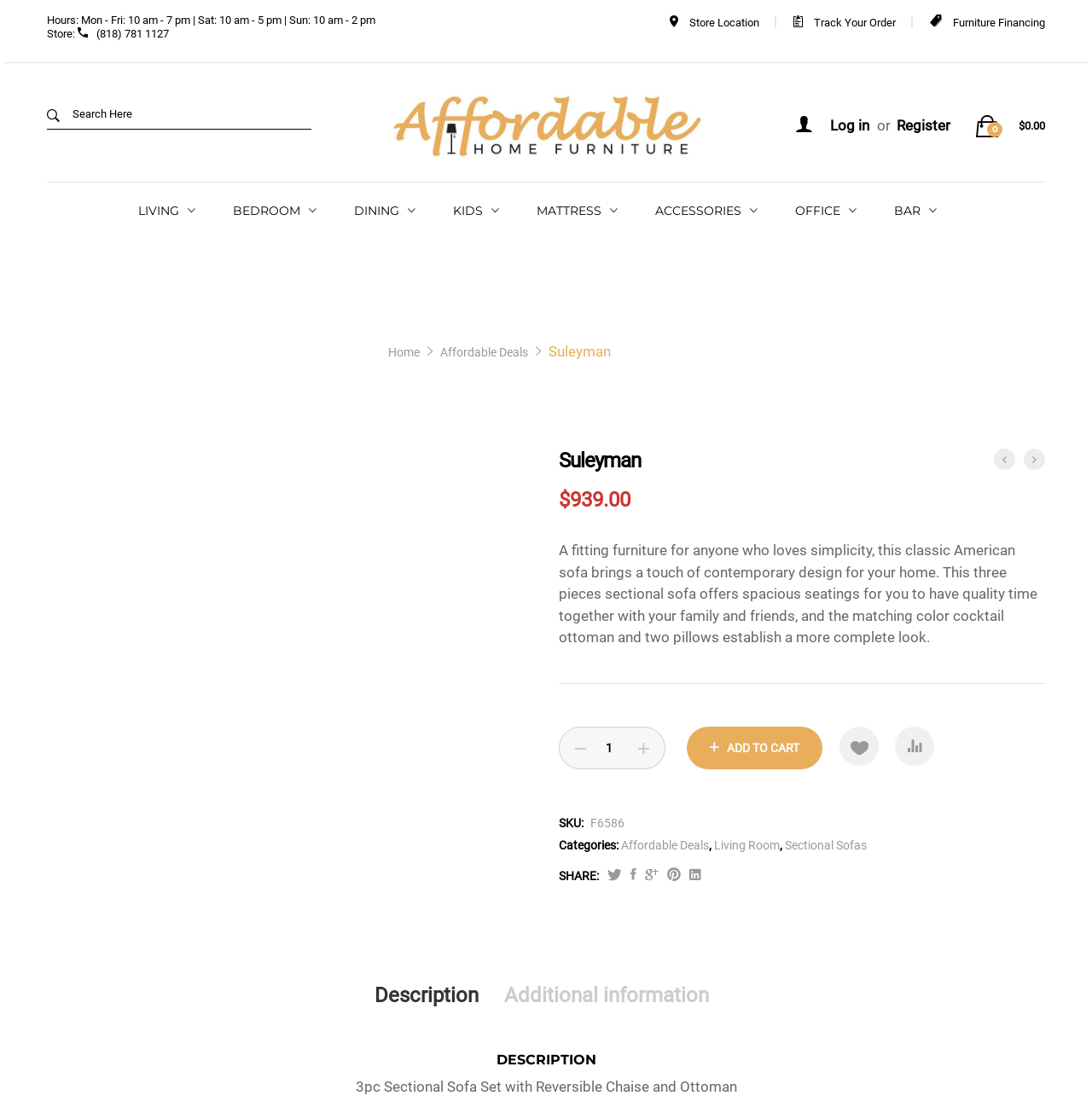Please determine the bounding box coordinates of the element's region to click for the following instruction: "Search for products".

[0.043, 0.087, 0.285, 0.117]